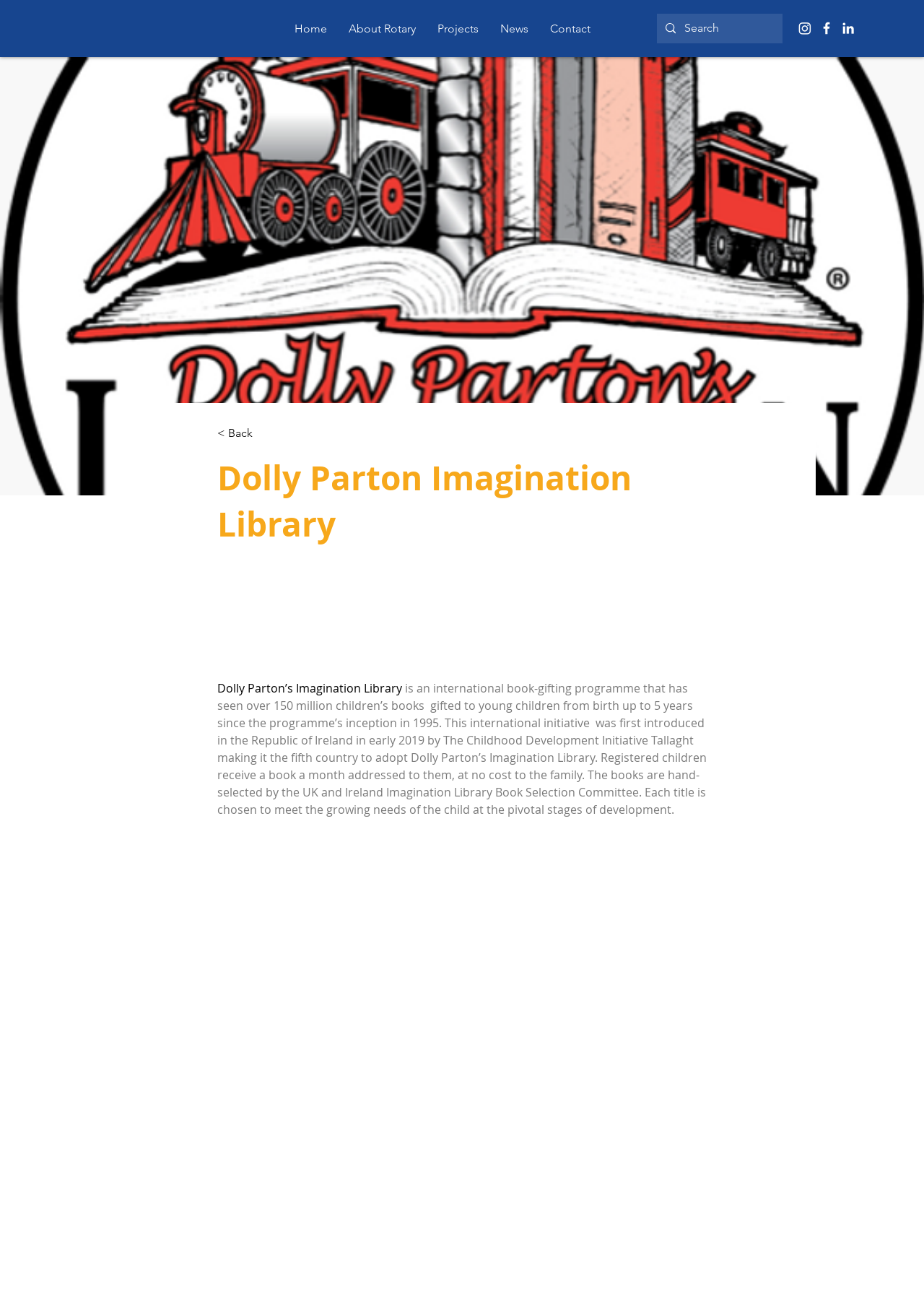What is the purpose of the UK and Ireland Imagination Library Book Selection Committee?
Give a thorough and detailed response to the question.

I found the answer by reading the static text that describes the programme, which mentions that the UK and Ireland Imagination Library Book Selection Committee hand-selects each title to meet the growing needs of the child at the pivotal stages of development.